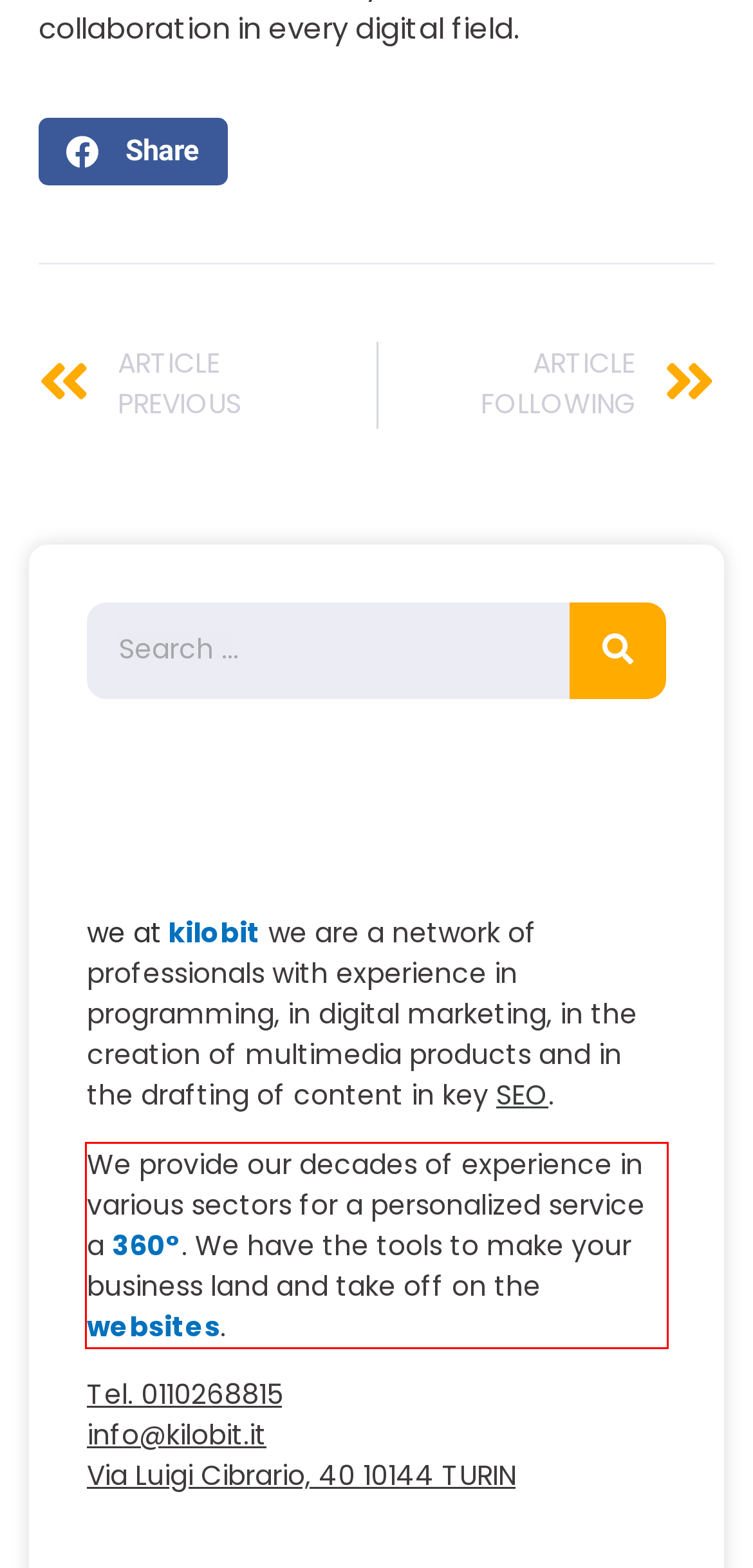Please examine the screenshot of the webpage and read the text present within the red rectangle bounding box.

We provide our decades of experience in various sectors for a personalized service a 360°. We have the tools to make your business land and take off on the websites.